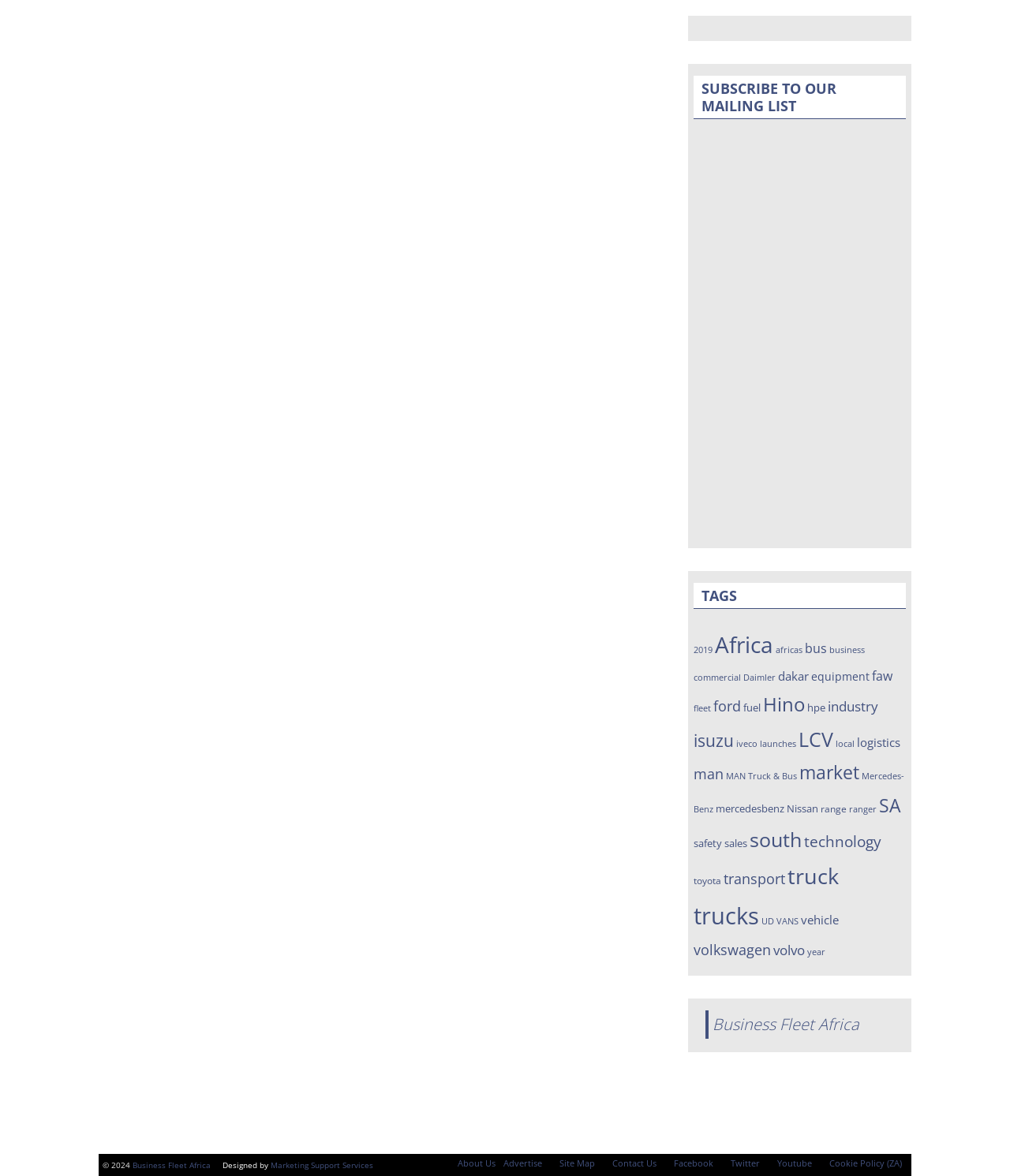Identify the bounding box coordinates of the section to be clicked to complete the task described by the following instruction: "Click on the 'Daewoo Novus 6×4 Tipper' heading". The coordinates should be four float numbers between 0 and 1, formatted as [left, top, right, bottom].

[0.687, 0.166, 0.897, 0.184]